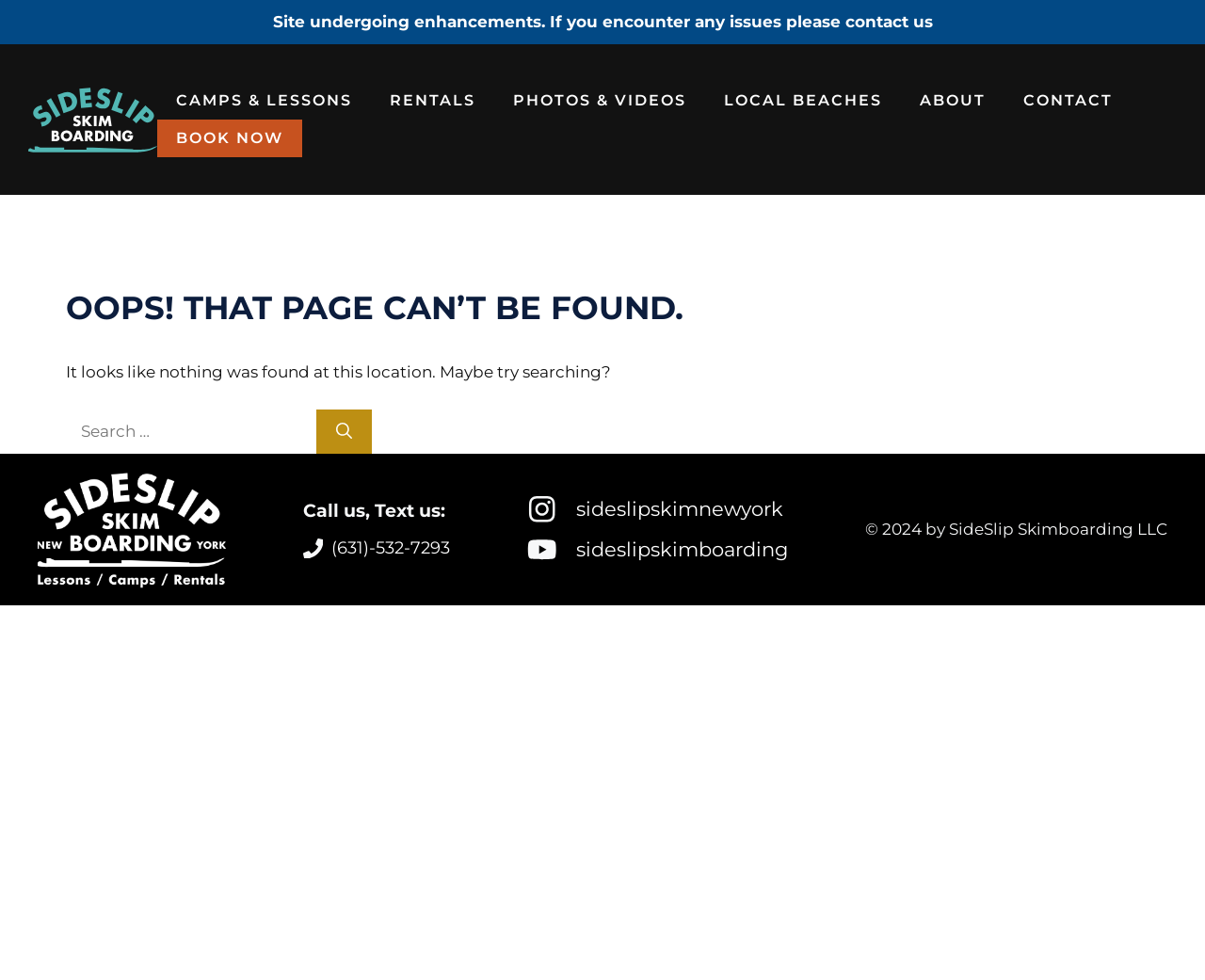Identify the bounding box coordinates for the UI element mentioned here: "parent_node: Search for: aria-label="Search"". Provide the coordinates as four float values between 0 and 1, i.e., [left, top, right, bottom].

[0.262, 0.418, 0.309, 0.463]